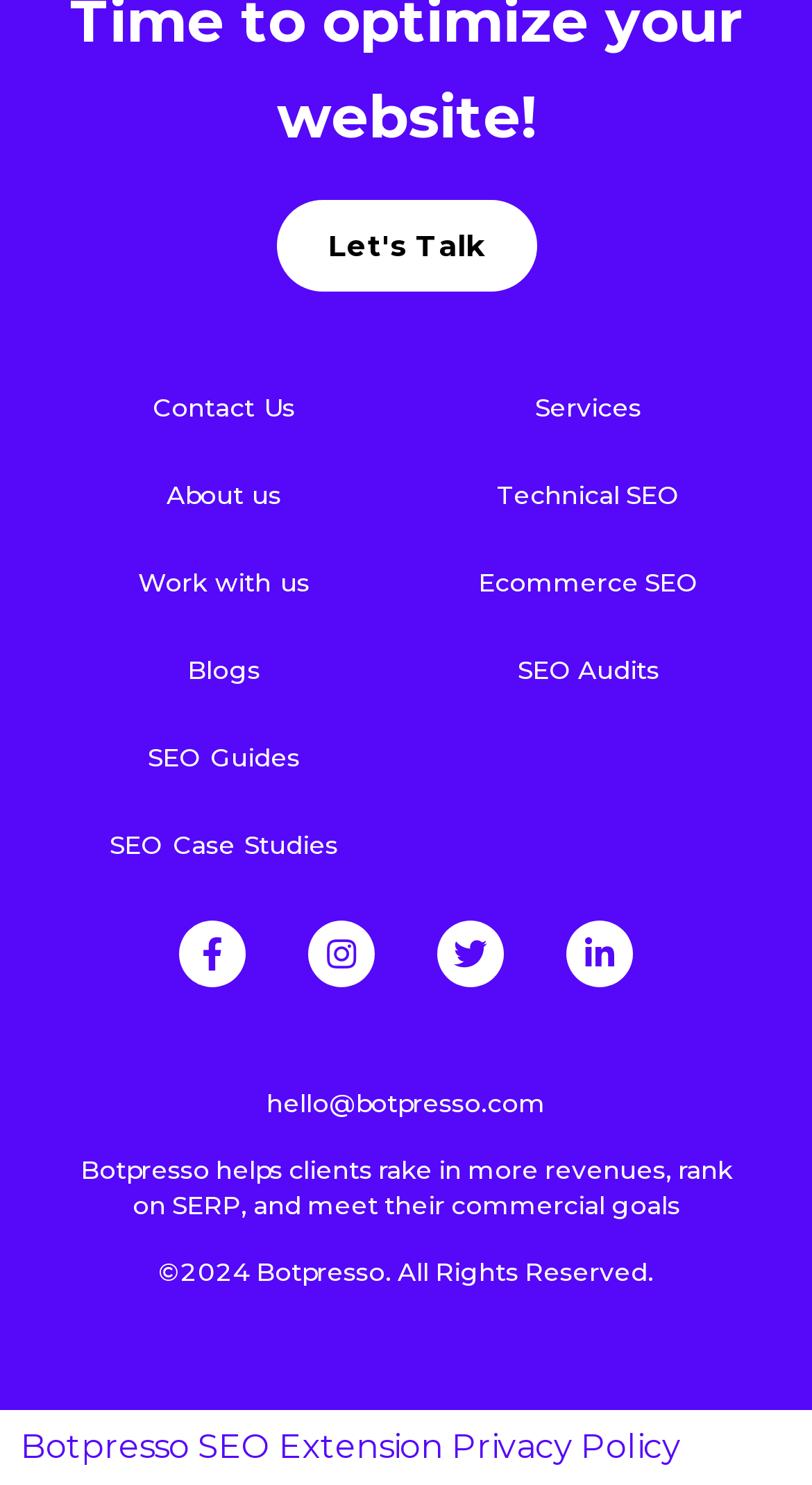What is the company's email address?
Using the image as a reference, give an elaborate response to the question.

The company's email address can be found at the bottom of the webpage, in the link element with the text 'hello@botpresso.com'.